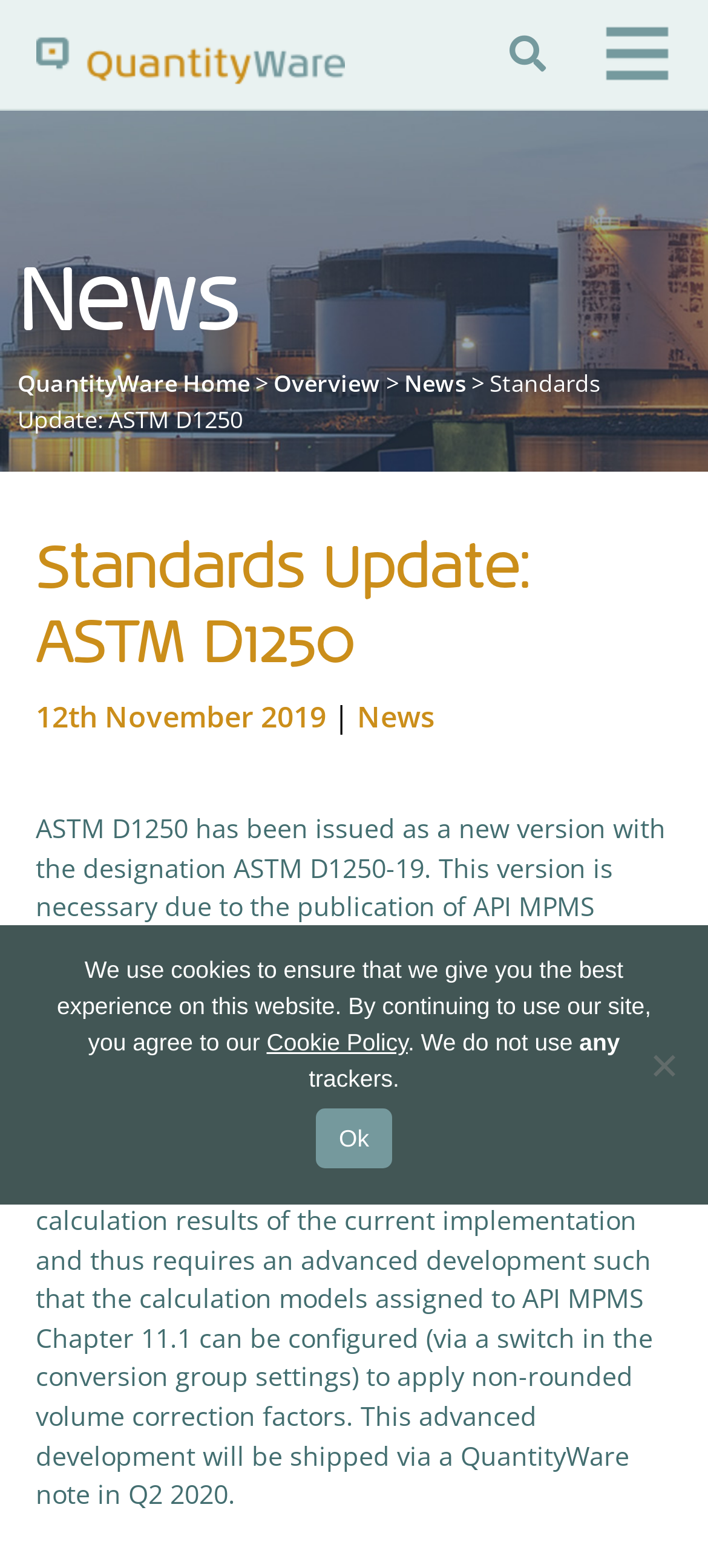Please determine the bounding box coordinates of the clickable area required to carry out the following instruction: "Go to News". The coordinates must be four float numbers between 0 and 1, represented as [left, top, right, bottom].

[0.571, 0.234, 0.658, 0.255]